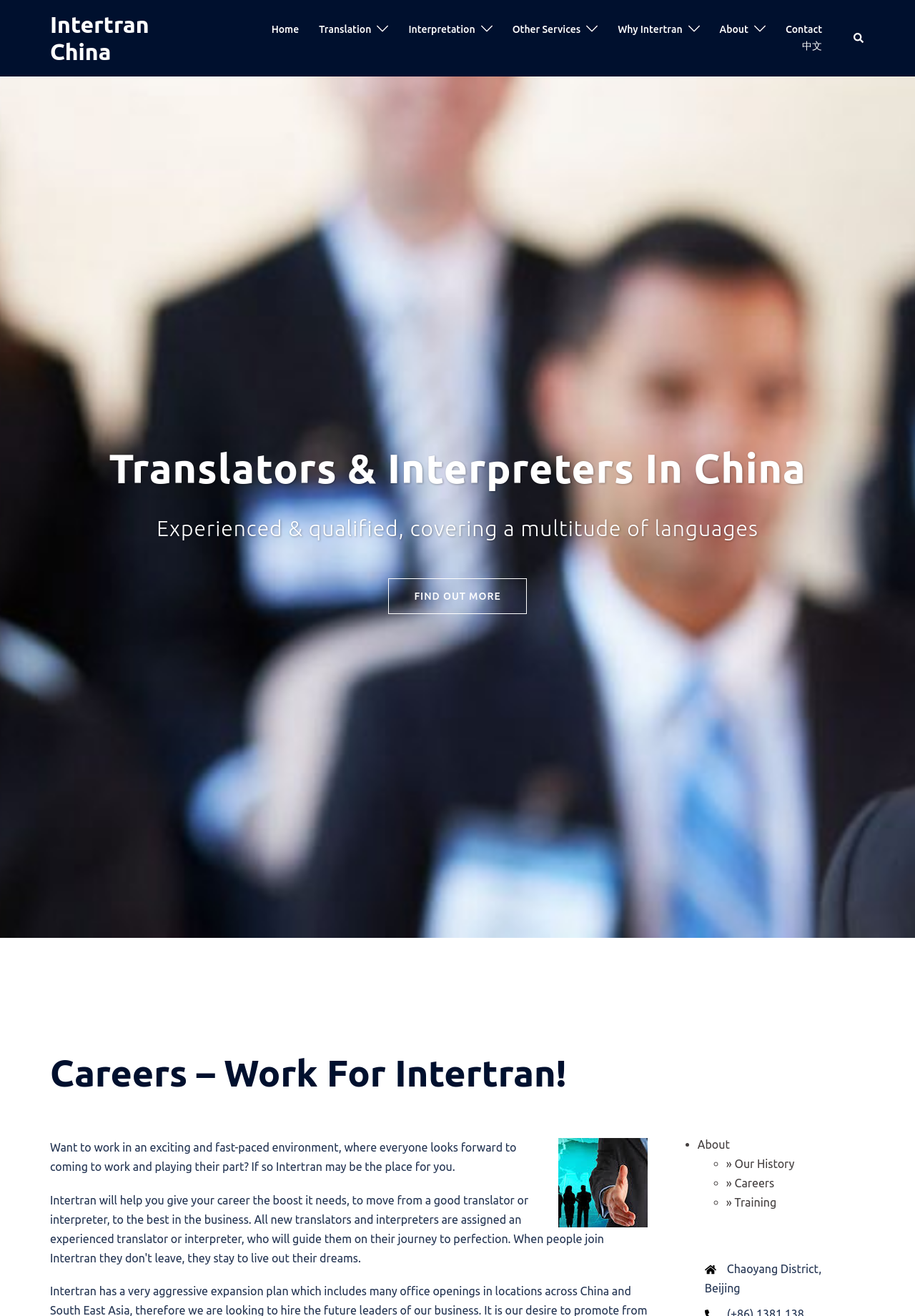Find the bounding box of the element with the following description: "All tags". The coordinates must be four float numbers between 0 and 1, formatted as [left, top, right, bottom].

None